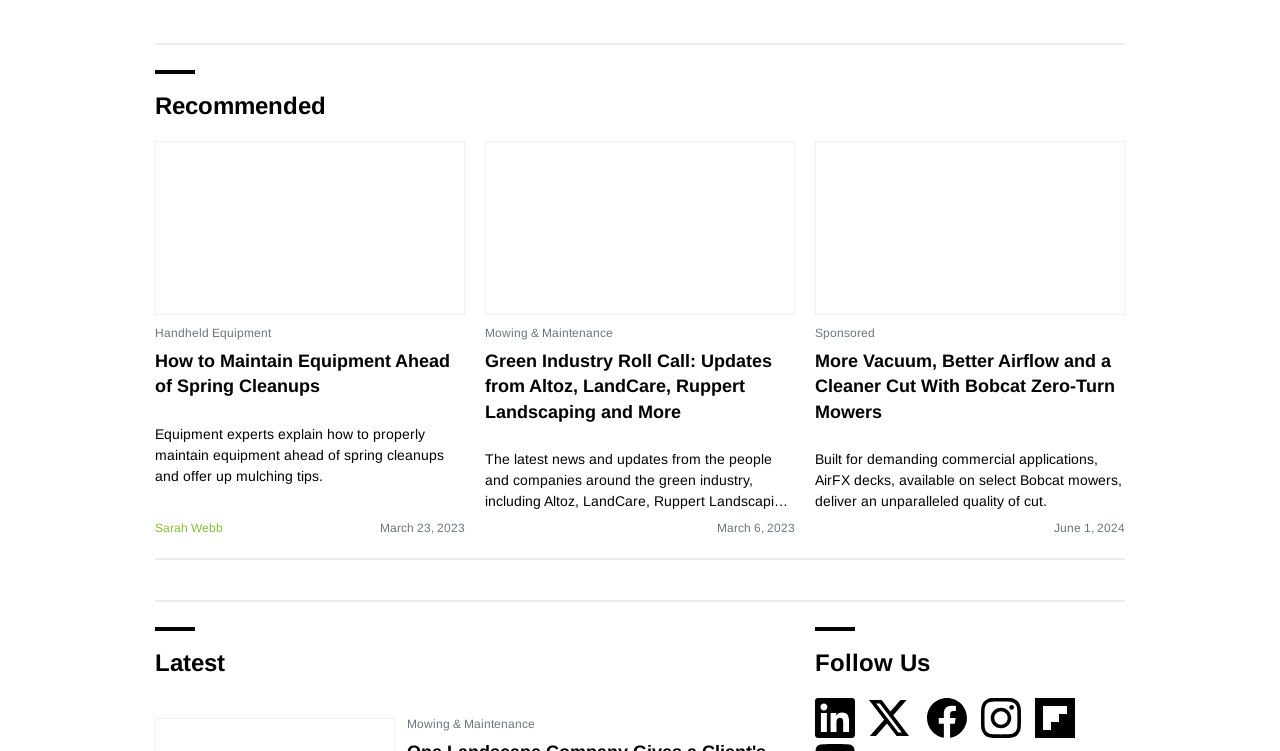Please respond to the question using a single word or phrase:
What is the author of the article 'How to Maintain Equipment Ahead of Spring Cleanups'?

Sarah Webb